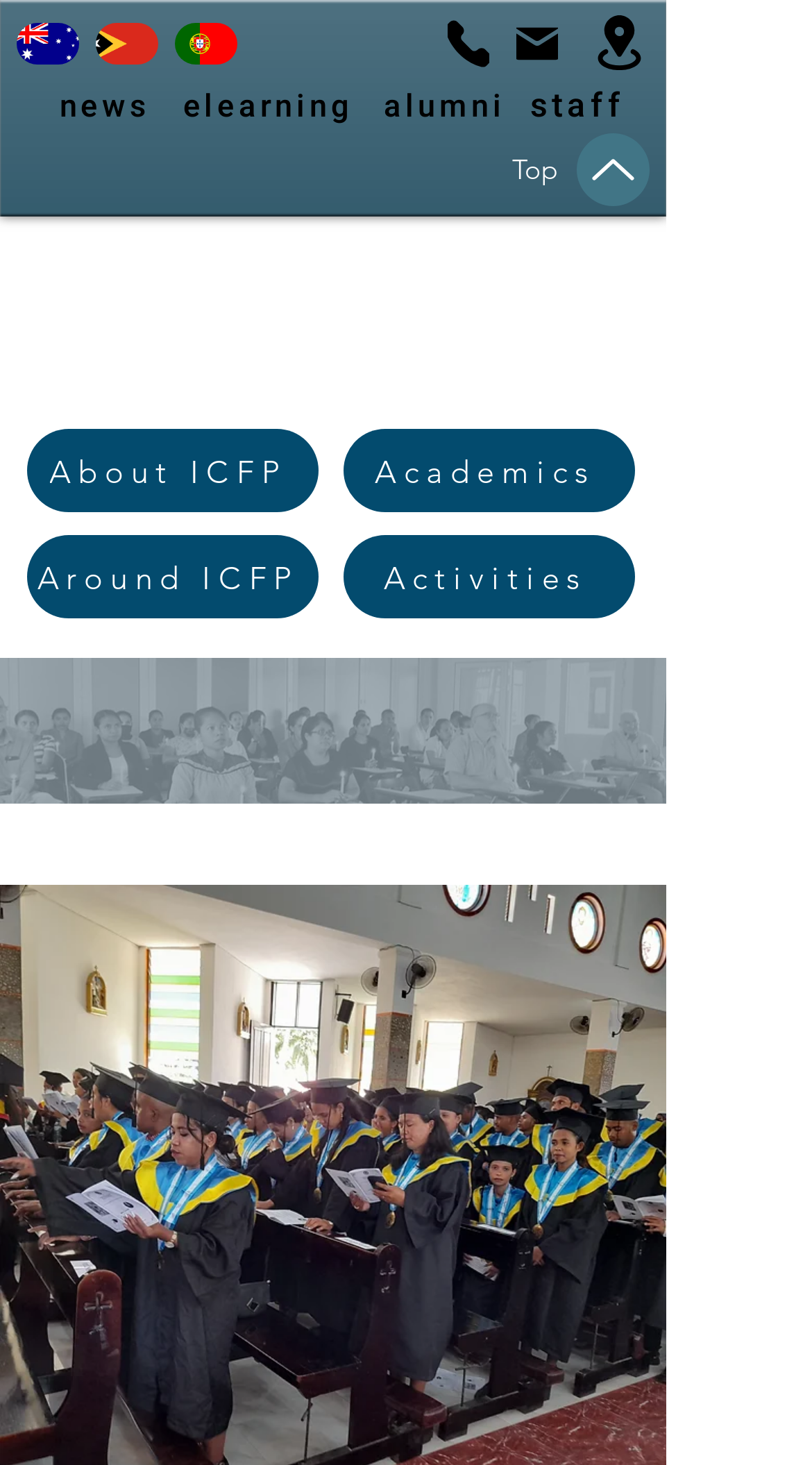Determine the coordinates of the bounding box for the clickable area needed to execute this instruction: "go to news page".

[0.049, 0.053, 0.21, 0.091]